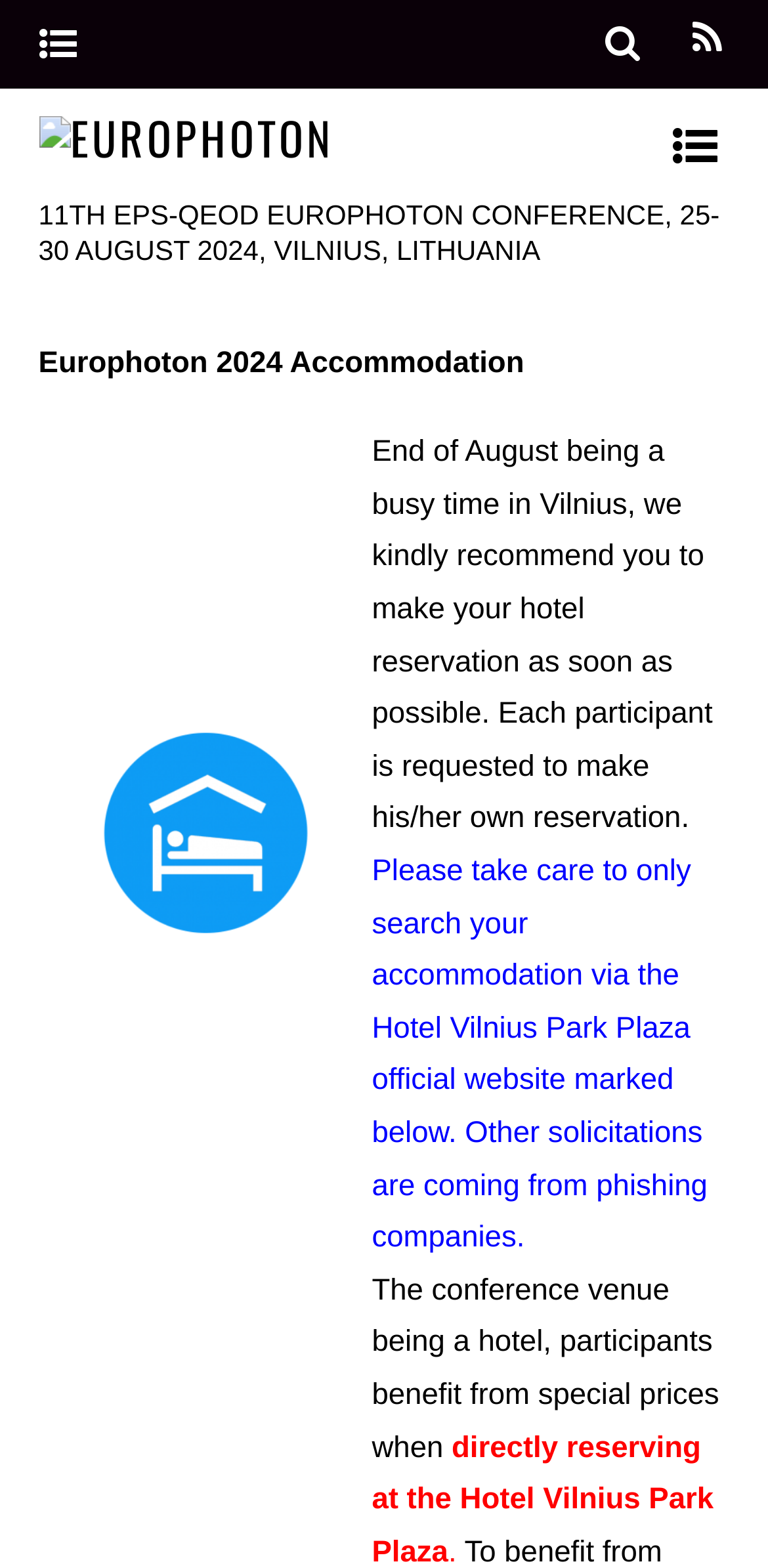Extract the bounding box coordinates for the UI element described by the text: "CLICK HERE". The coordinates should be in the form of [left, top, right, bottom] with values between 0 and 1.

None